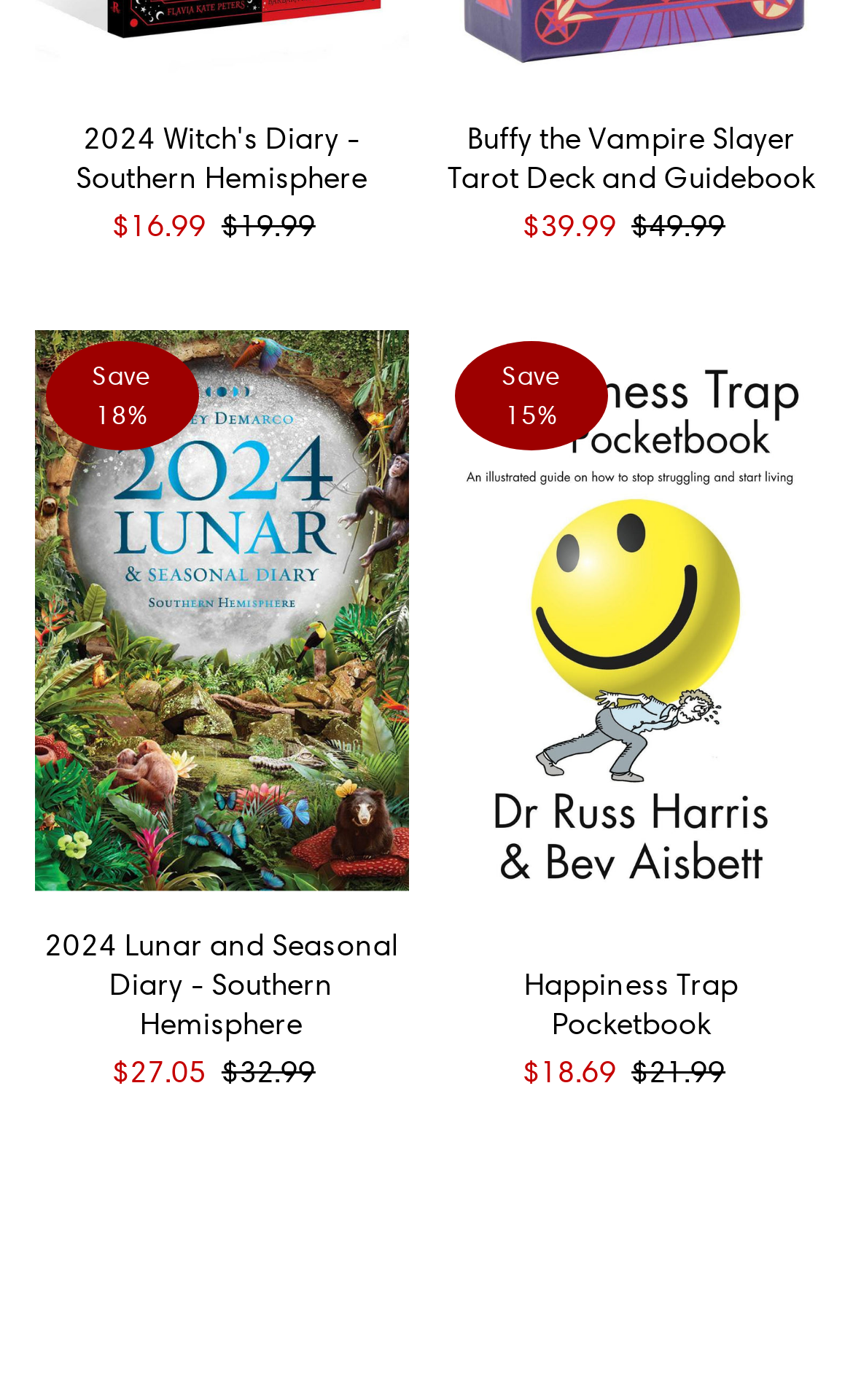Answer this question using a single word or a brief phrase:
What is the original price of Buffy the Vampire Slayer Tarot Deck and Guidebook?

$49.99